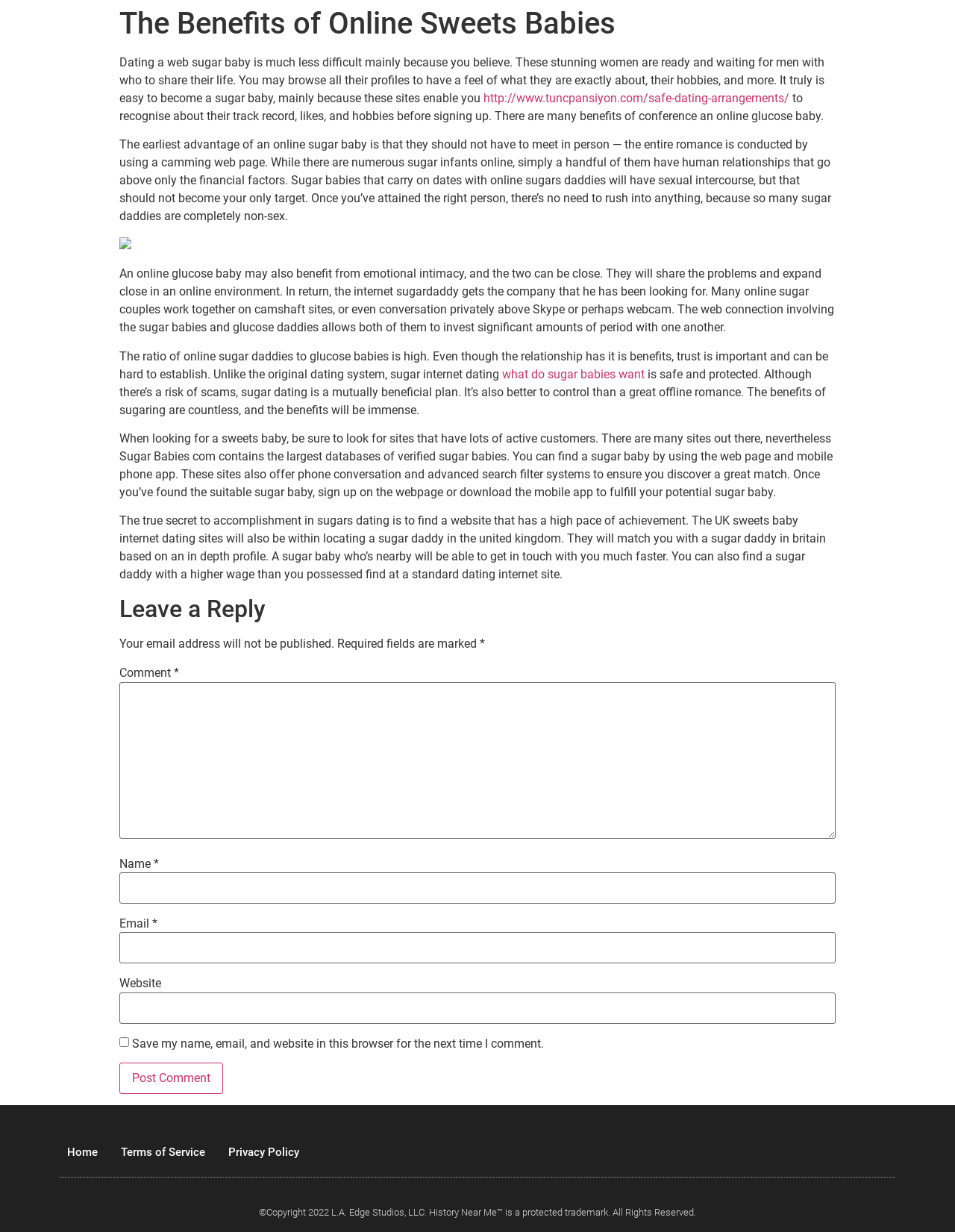Provide a brief response to the question using a single word or phrase: 
What is the recommended website for finding a sugar baby?

Sugar Babies com